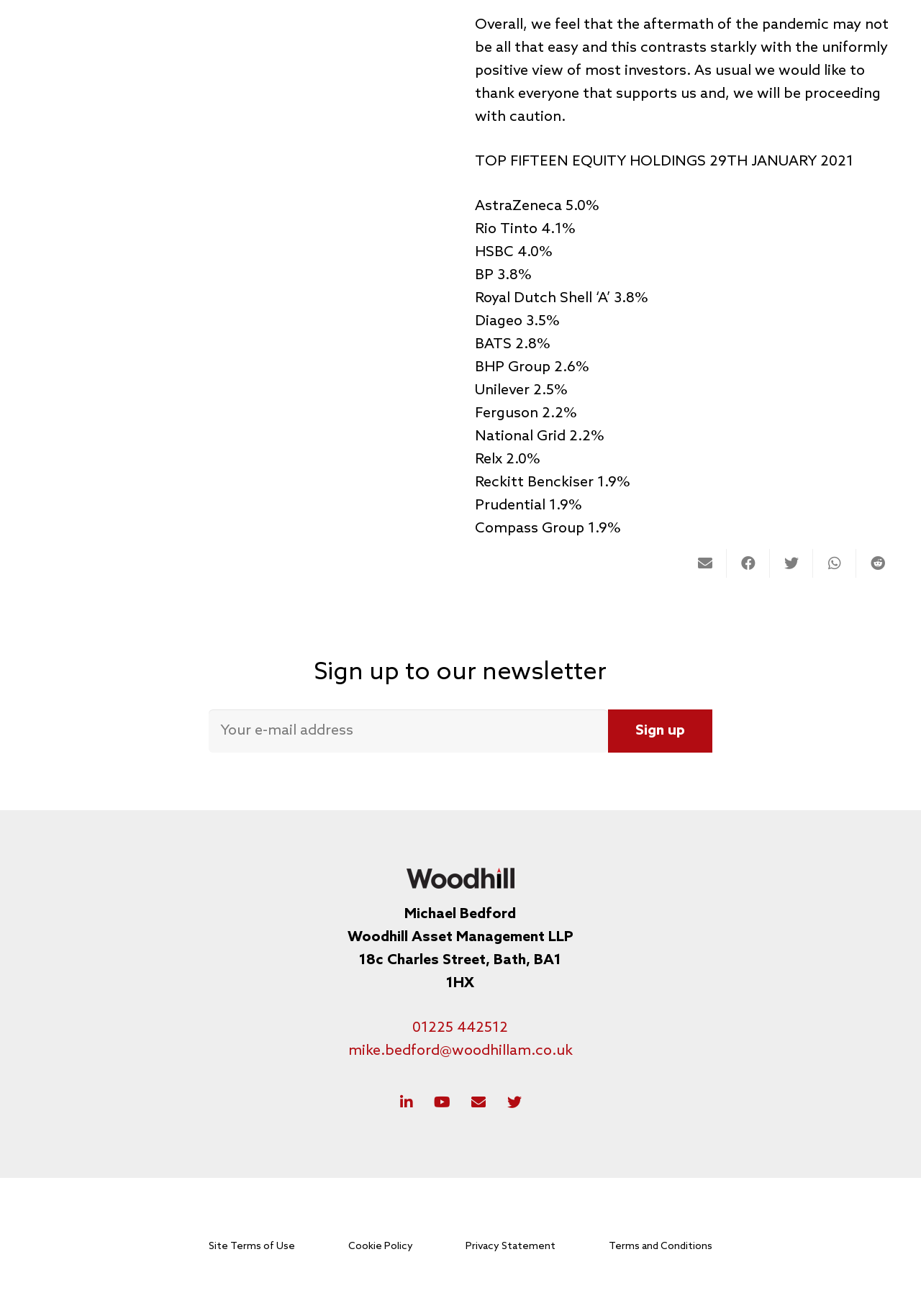What social media platforms is the company on? Observe the screenshot and provide a one-word or short phrase answer.

LinkedIn, YouTube, Twitter